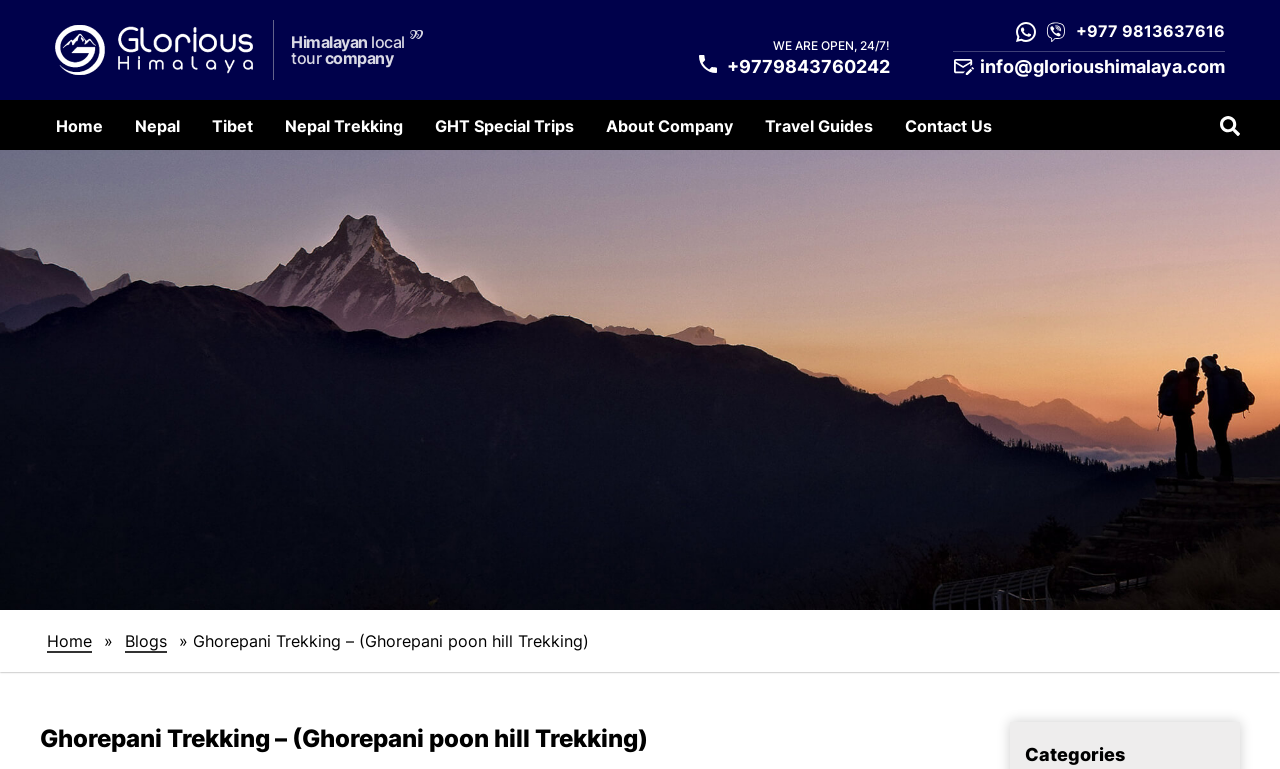Find the bounding box coordinates of the area that needs to be clicked in order to achieve the following instruction: "Click on the 'Fusion Energy; Too Important To Fail – Too Big To Hoard' link". The coordinates should be specified as four float numbers between 0 and 1, i.e., [left, top, right, bottom].

None